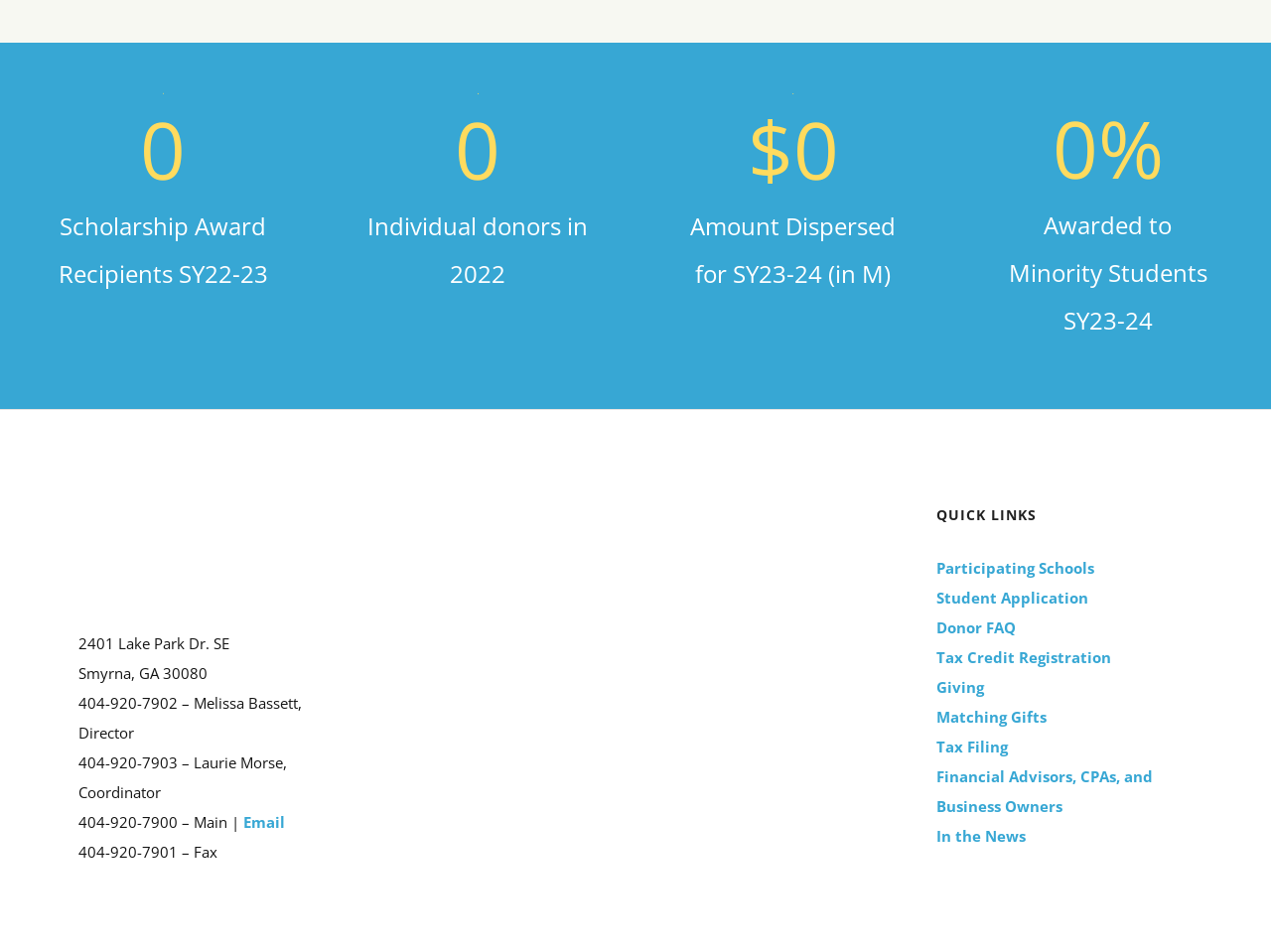Show the bounding box coordinates of the element that should be clicked to complete the task: "Explore Giving options".

[0.737, 0.706, 0.938, 0.737]